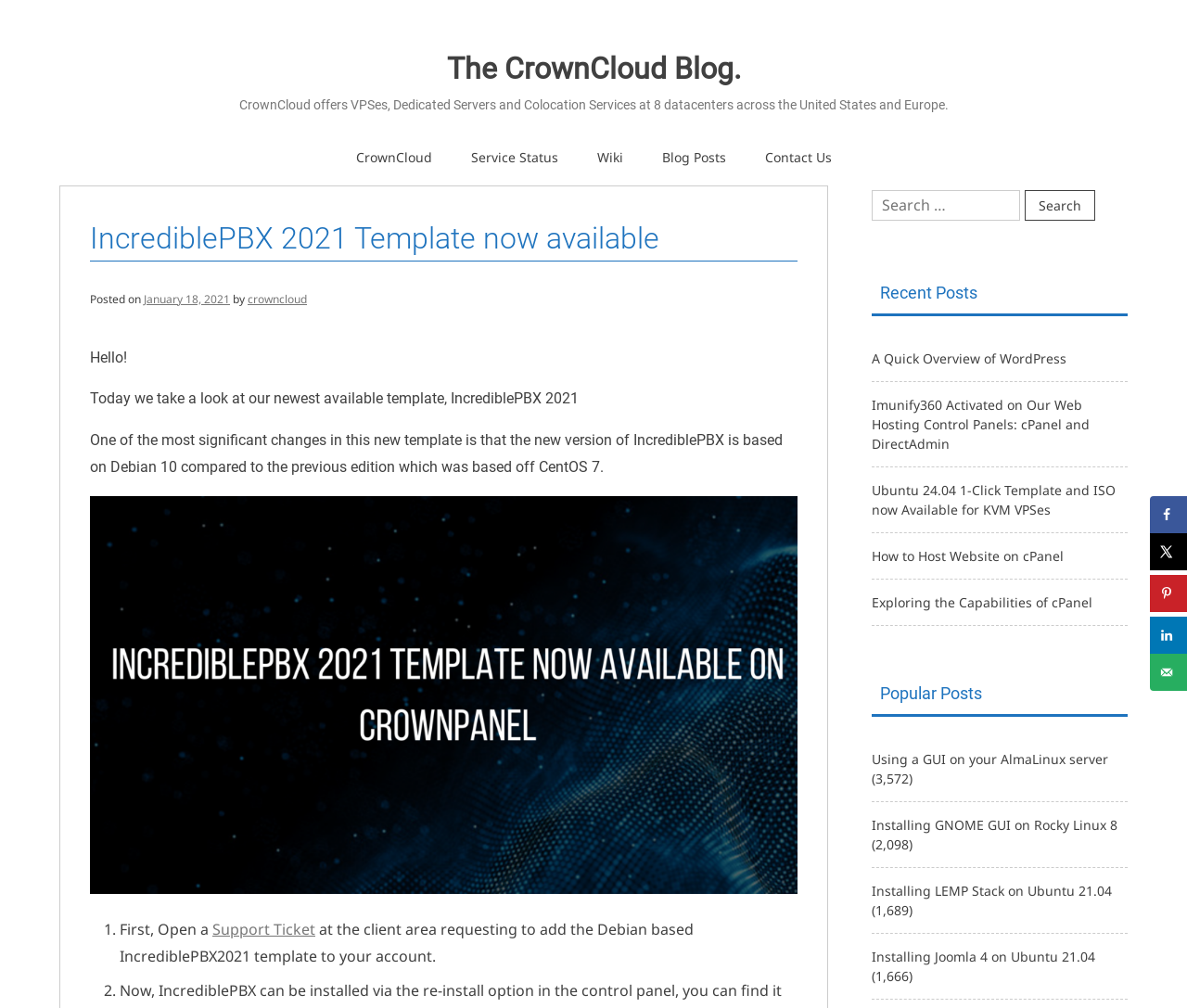What is the topic of the current blog post?
Look at the image and answer the question with a single word or phrase.

IncrediblePBX 2021 Template